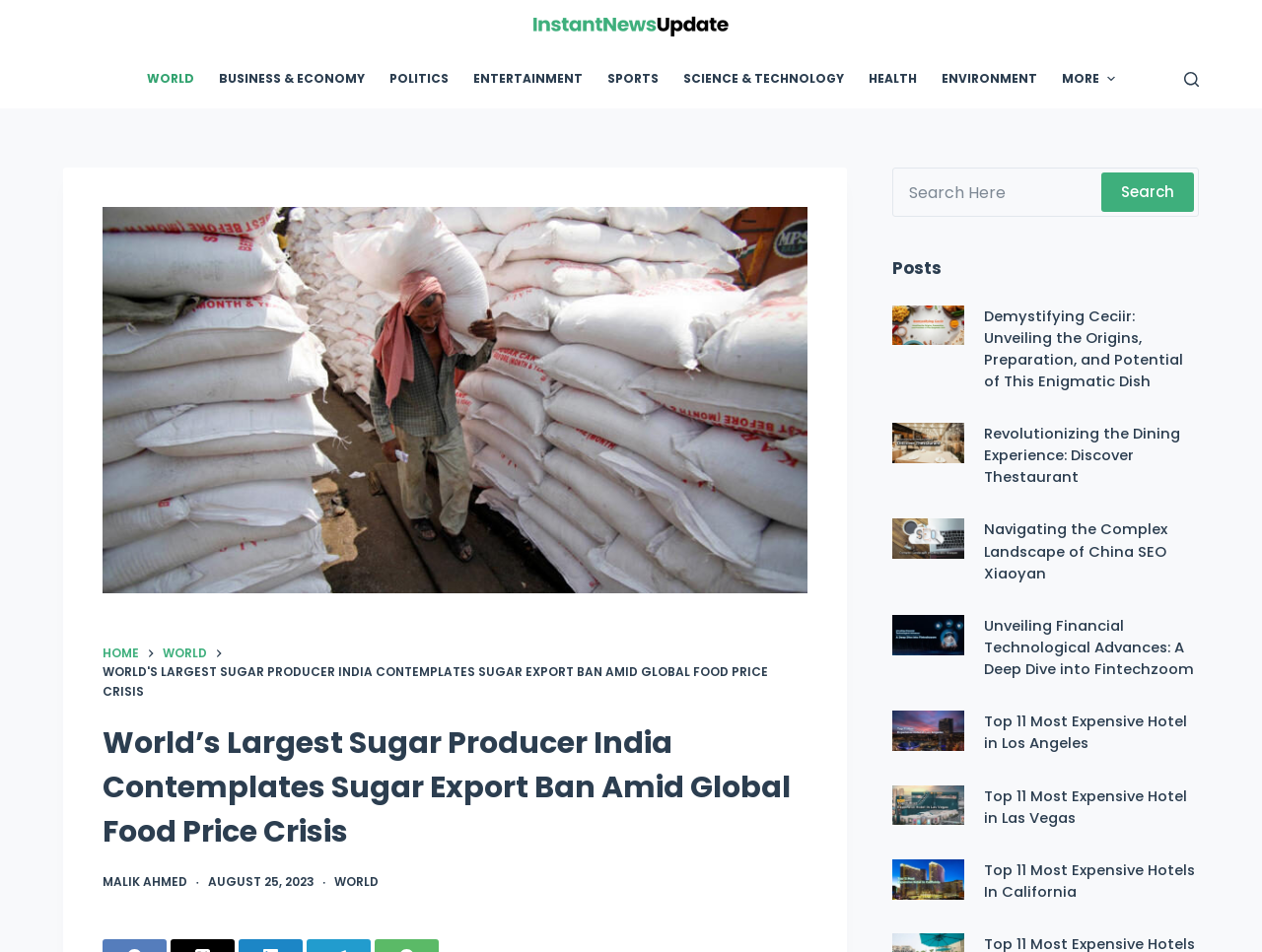Determine the bounding box coordinates for the element that should be clicked to follow this instruction: "Search for something". The coordinates should be given as four float numbers between 0 and 1, in the format [left, top, right, bottom].

[0.711, 0.181, 0.865, 0.223]